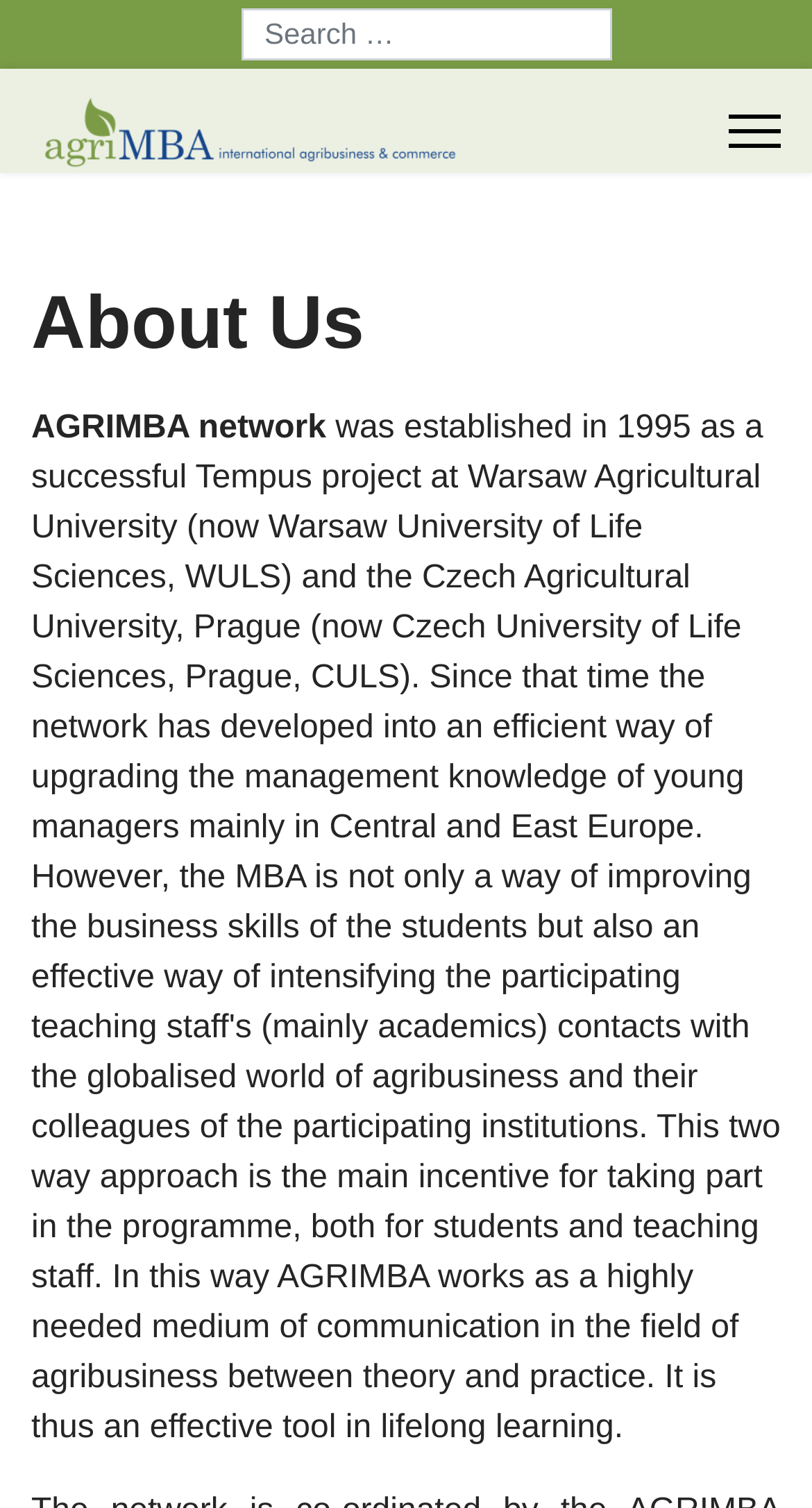Is the search bar at the top of the webpage?
Answer the question with as much detail as possible.

I compared the y1 and y2 coordinates of the search bar element and other elements on the webpage. Since the y1 and y2 coordinates of the search bar element are smaller than those of other elements, I concluded that the search bar is located at the top of the webpage.